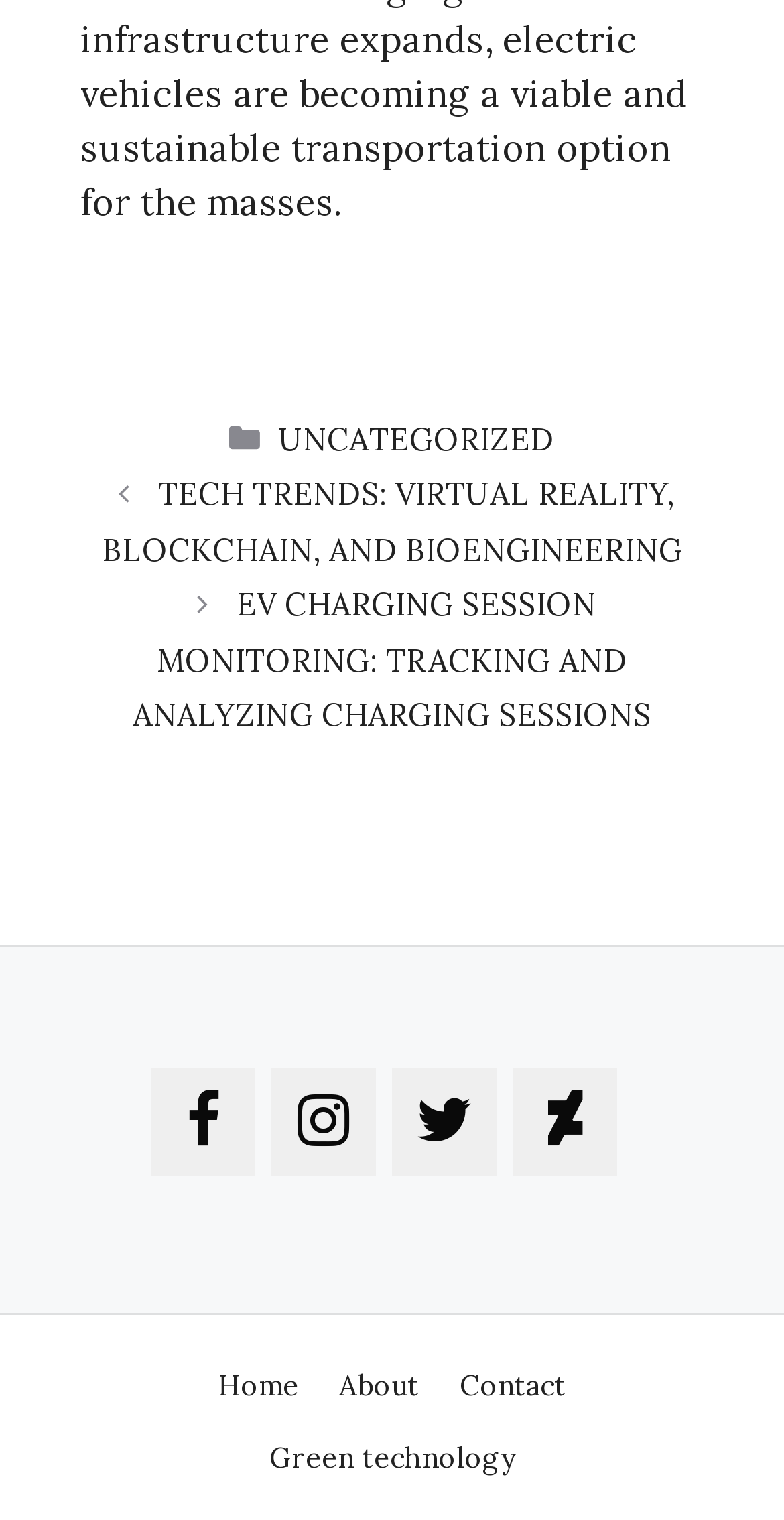How many navigation links are in the posts section?
Please respond to the question with a detailed and thorough explanation.

I counted the number of navigation links in the posts section and found two links: 'TECH TRENDS: VIRTUAL REALITY, BLOCKCHAIN, AND BIOENGINEERING' and 'EV CHARGING SESSION MONITORING: TRACKING AND ANALYZING CHARGING SESSIONS'.